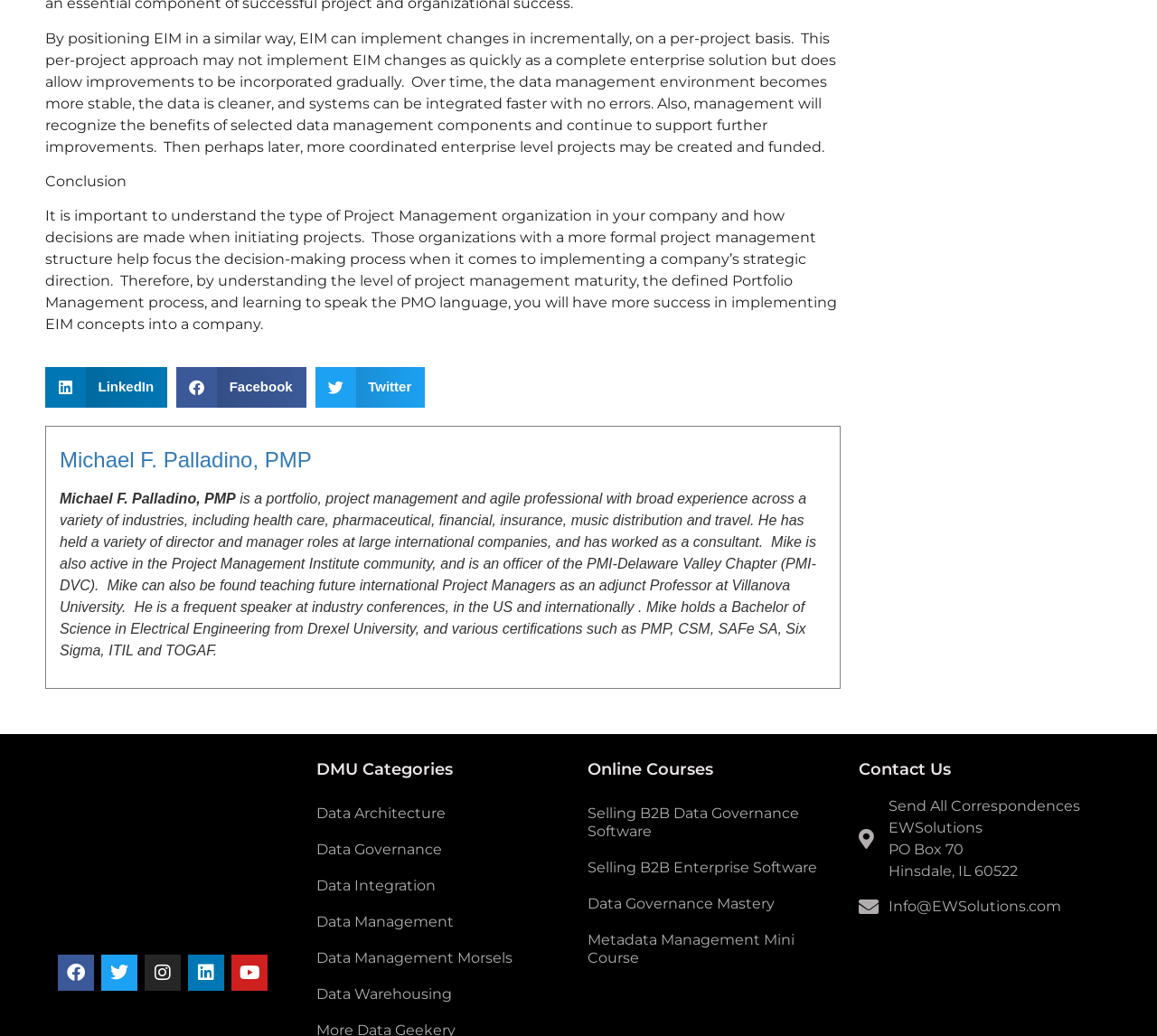Determine the bounding box for the UI element that matches this description: "Selling B2B Data Governance Software".

[0.508, 0.768, 0.727, 0.82]